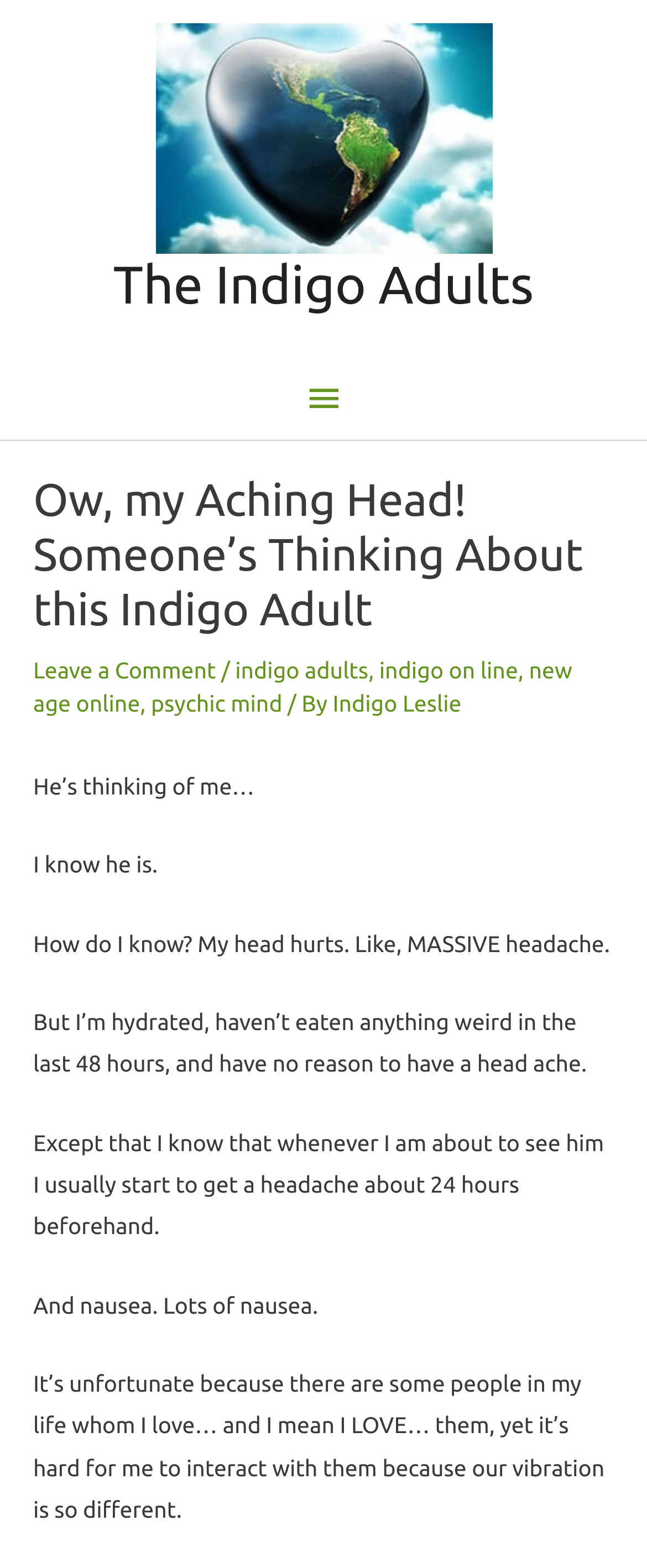Extract the heading text from the webpage.

Ow, my Aching Head! Someone’s Thinking About this Indigo Adult